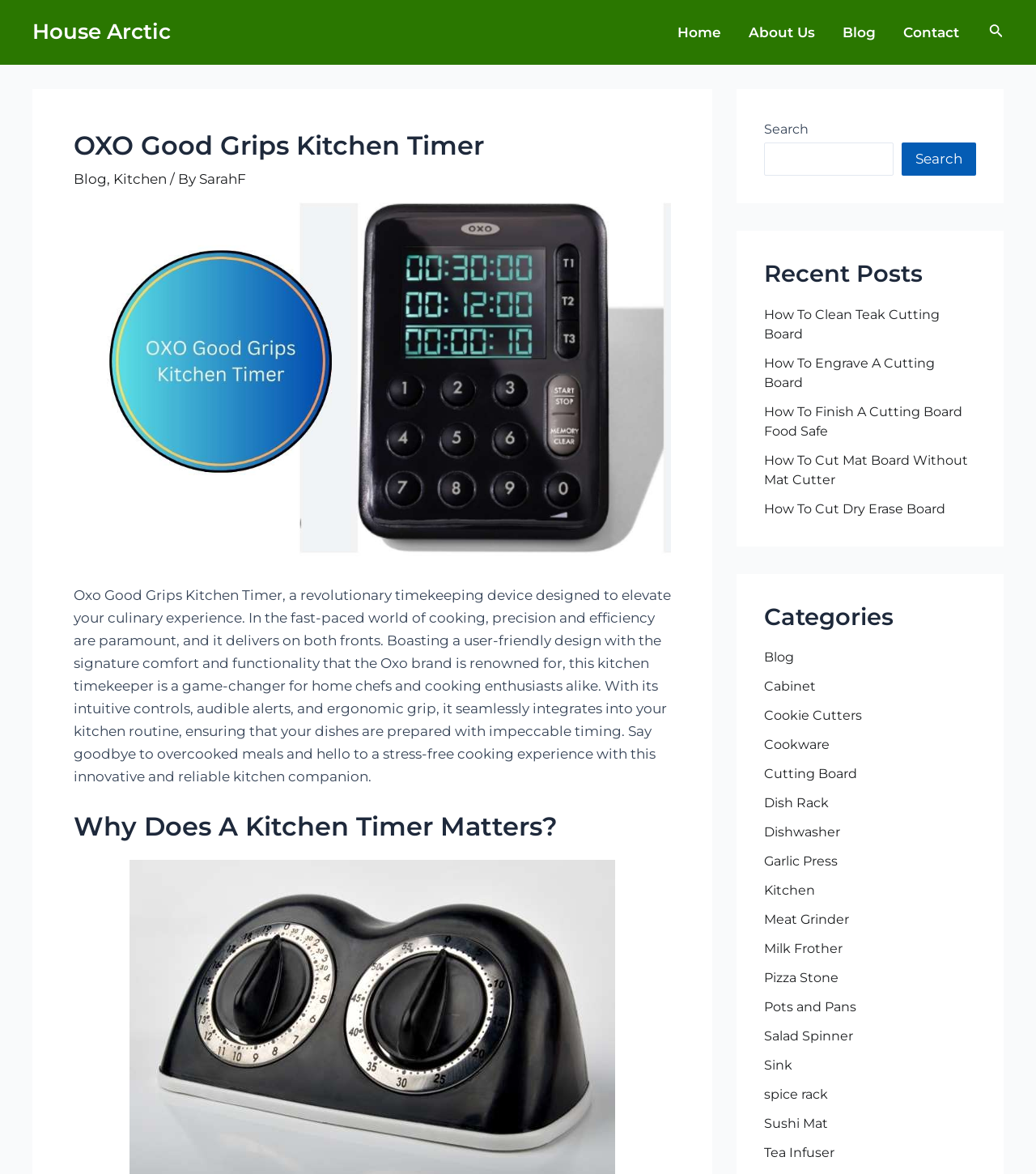Find the bounding box coordinates of the area that needs to be clicked in order to achieve the following instruction: "Explore the 'Kitchen' category". The coordinates should be specified as four float numbers between 0 and 1, i.e., [left, top, right, bottom].

[0.738, 0.752, 0.787, 0.765]